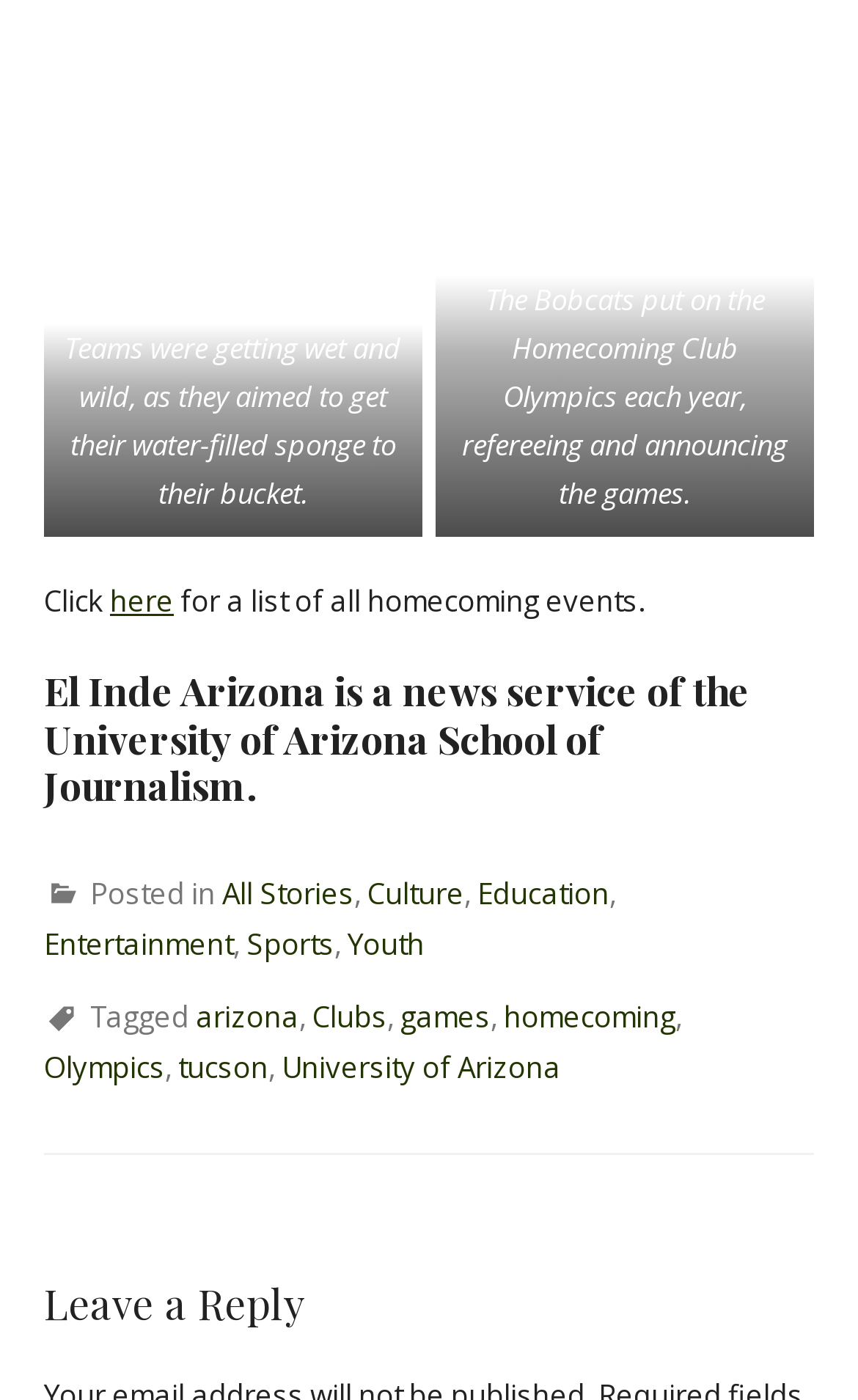What is the purpose of the 'Click here' link?
Observe the image and answer the question with a one-word or short phrase response.

To view a list of all homecoming events